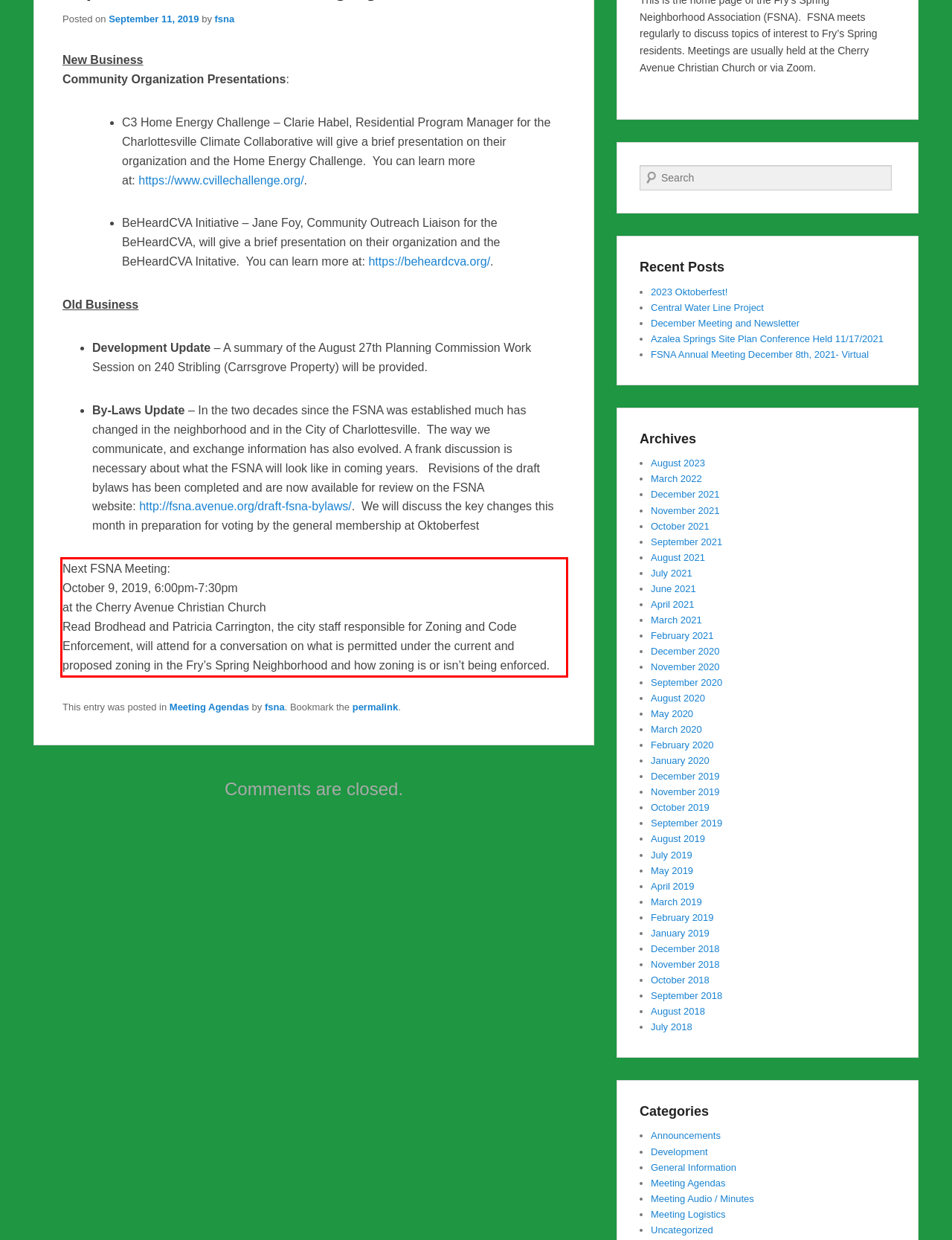You have a screenshot of a webpage with a red bounding box. Use OCR to generate the text contained within this red rectangle.

Next FSNA Meeting: October 9, 2019, 6:00pm-7:30pm at the Cherry Avenue Christian Church Read Brodhead and Patricia Carrington, the city staff responsible for Zoning and Code Enforcement, will attend for a conversation on what is permitted under the current and proposed zoning in the Fry’s Spring Neighborhood and how zoning is or isn’t being enforced.